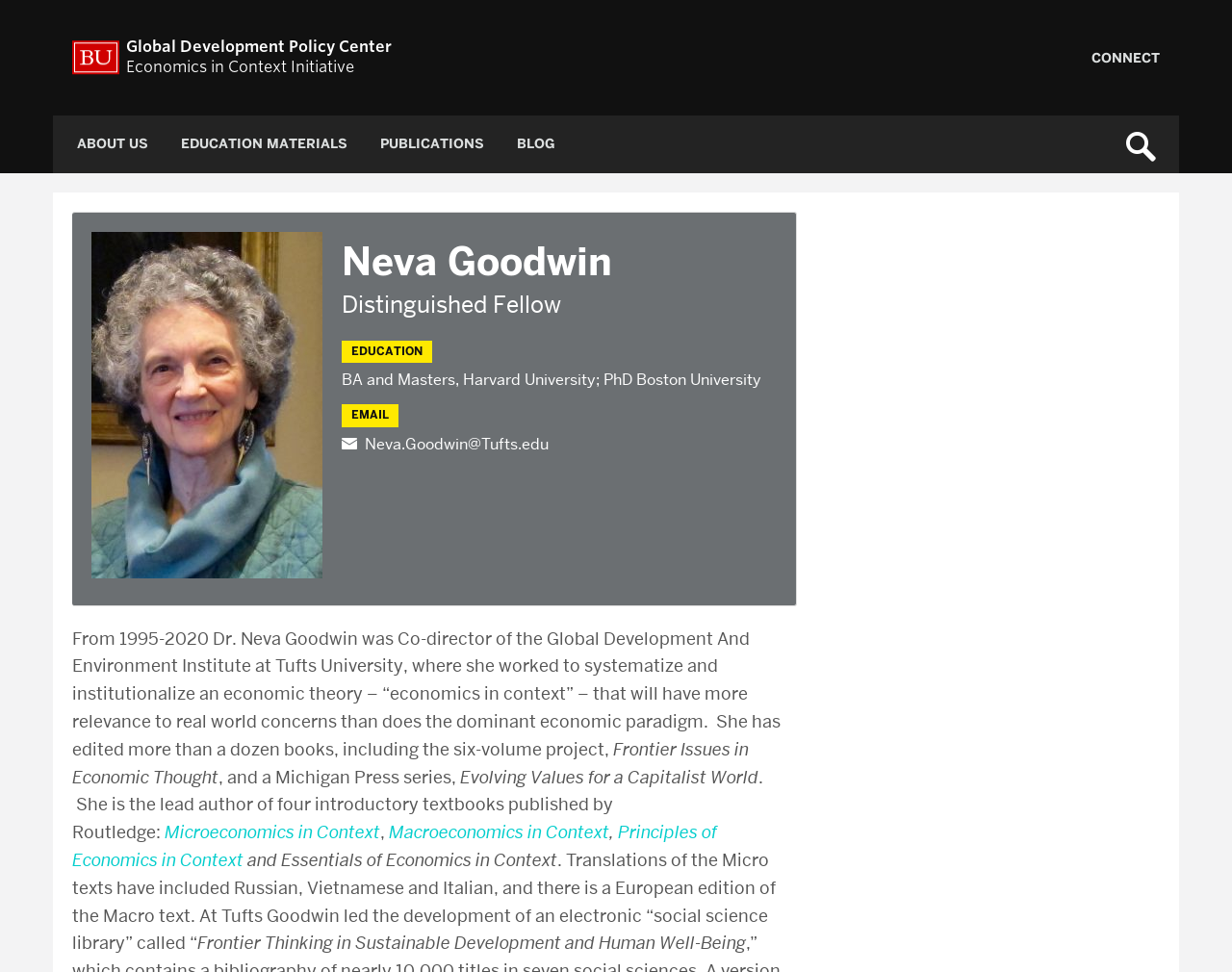Can you provide the bounding box coordinates for the element that should be clicked to implement the instruction: "search for something"?

[0.902, 0.119, 0.949, 0.178]